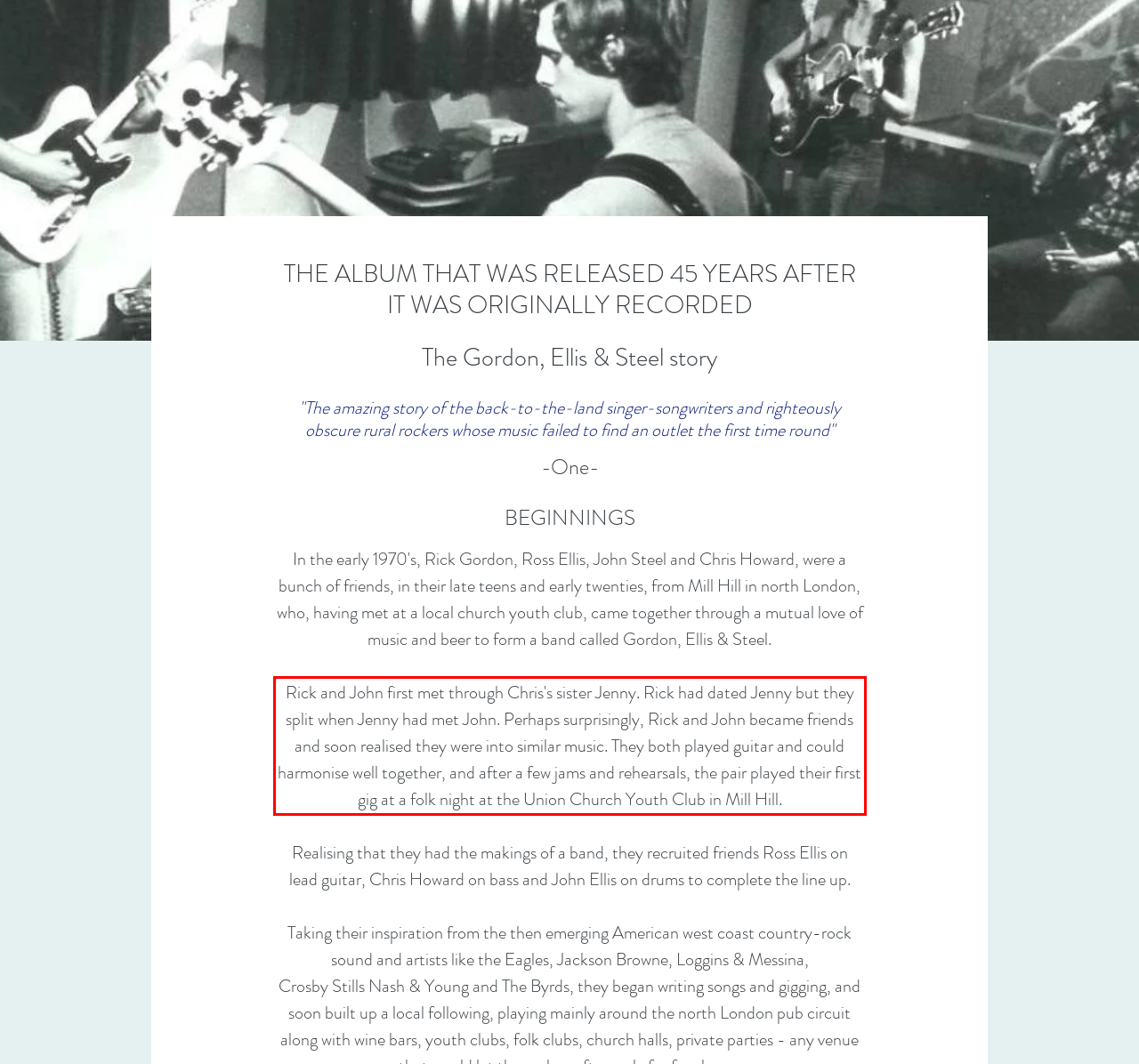You are provided with a screenshot of a webpage that includes a UI element enclosed in a red rectangle. Extract the text content inside this red rectangle.

Rick and John first met through Chris's sister Jenny. Rick had dated Jenny but they split when Jenny had met John. Perhaps surprisingly, Rick and John became friends and soon realised they were into similar music. They both played guitar and could harmonise well together, and after a few jams and rehearsals, the pair played their first gig at a folk night at the Union Church Youth Club in Mill Hill.